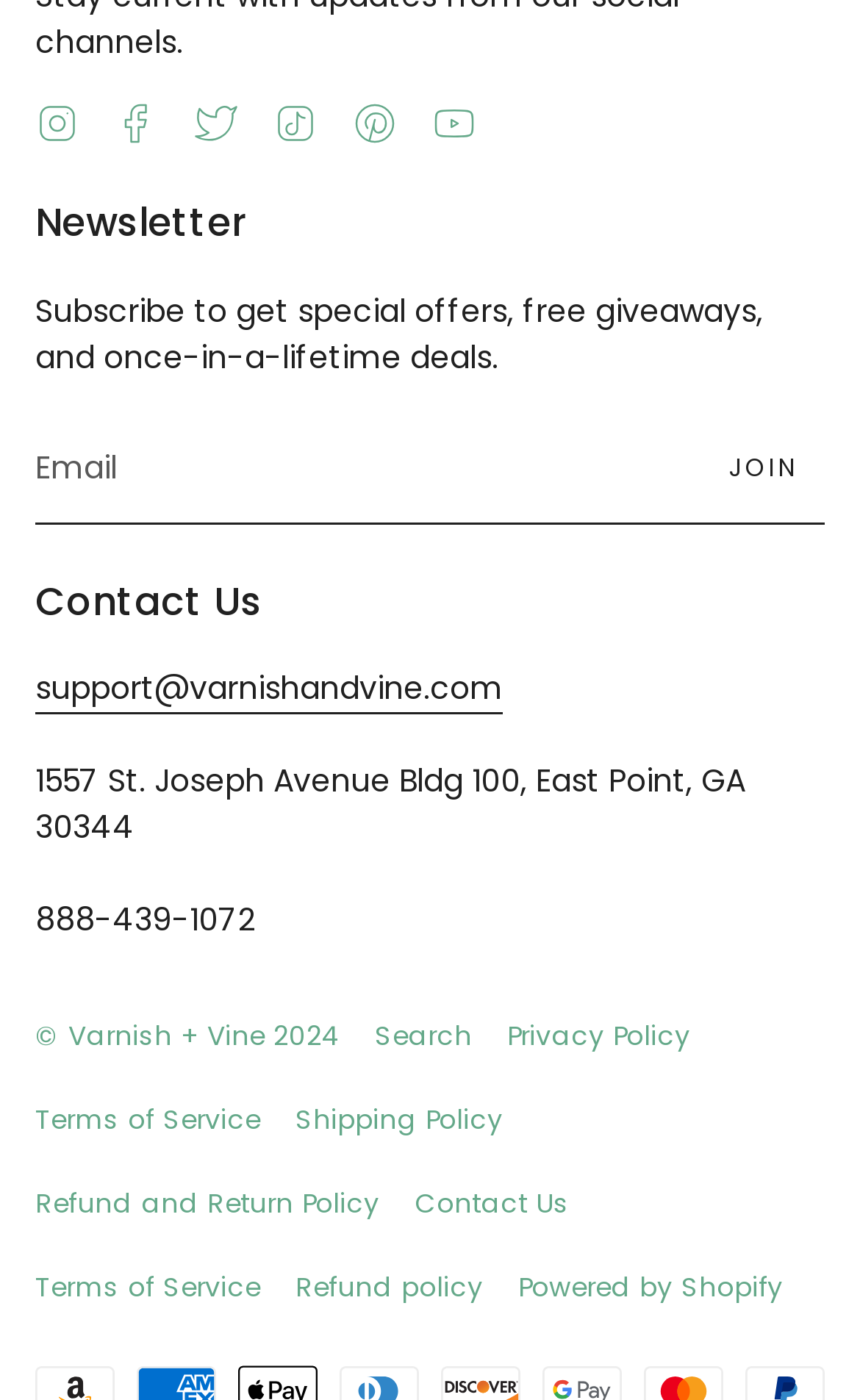From the element description: "Refund and Return Policy", extract the bounding box coordinates of the UI element. The coordinates should be expressed as four float numbers between 0 and 1, in the order [left, top, right, bottom].

[0.041, 0.846, 0.441, 0.873]